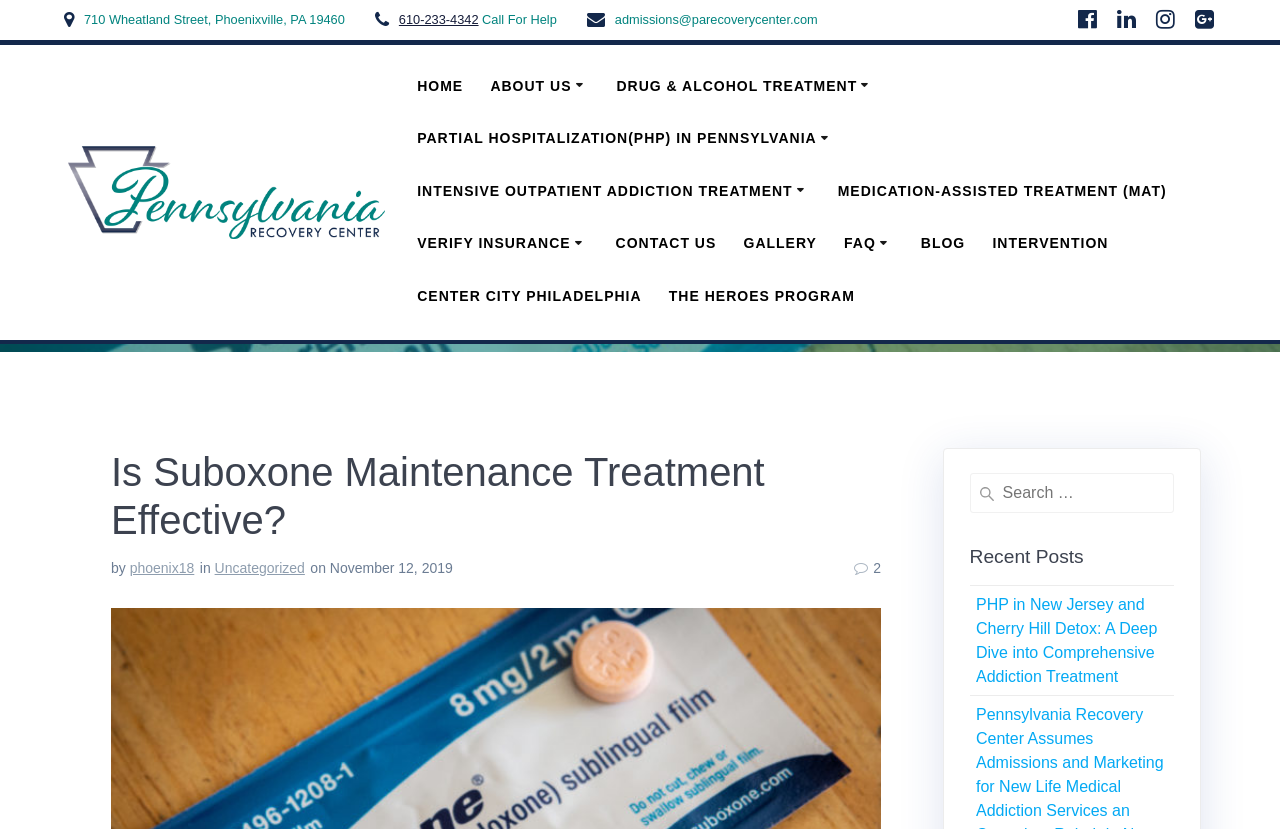Write a detailed summary of the webpage, including text, images, and layout.

This webpage appears to be a treatment center's website, specifically focused on Suboxone maintenance in Phoenixville, Pennsylvania. At the top of the page, there is a header section with the center's name, address, phone number, and email address. Below this, there are four social media links.

The main navigation menu is located below the header section, with links to various pages such as "Home", "About Us", "Drug & Alcohol Treatment", and "Contact Us". There are also links to specific treatment programs, including "Partial Hospitalization", "Intensive Outpatient Addiction Treatment", and "Medication-Assisted Treatment (MAT)".

On the left side of the page, there is a section with links to insurance verification and various insurance providers, including Geisinger, Cigna, Aetna, Blue Cross Blue Shield, and United Healthcare.

The main content of the page appears to be an article or blog post titled "Is Suboxone Maintenance Treatment Effective?" which takes up most of the page. There are also links to other resources, such as "Addiction Resources", "Sublocade Doctor Near Me", and "Philadelphia Drug Rehab".

At the bottom of the page, there are additional links to other pages, including "Gallery", "FAQ", "Blog", "Intervention", and "Center City Philadelphia".